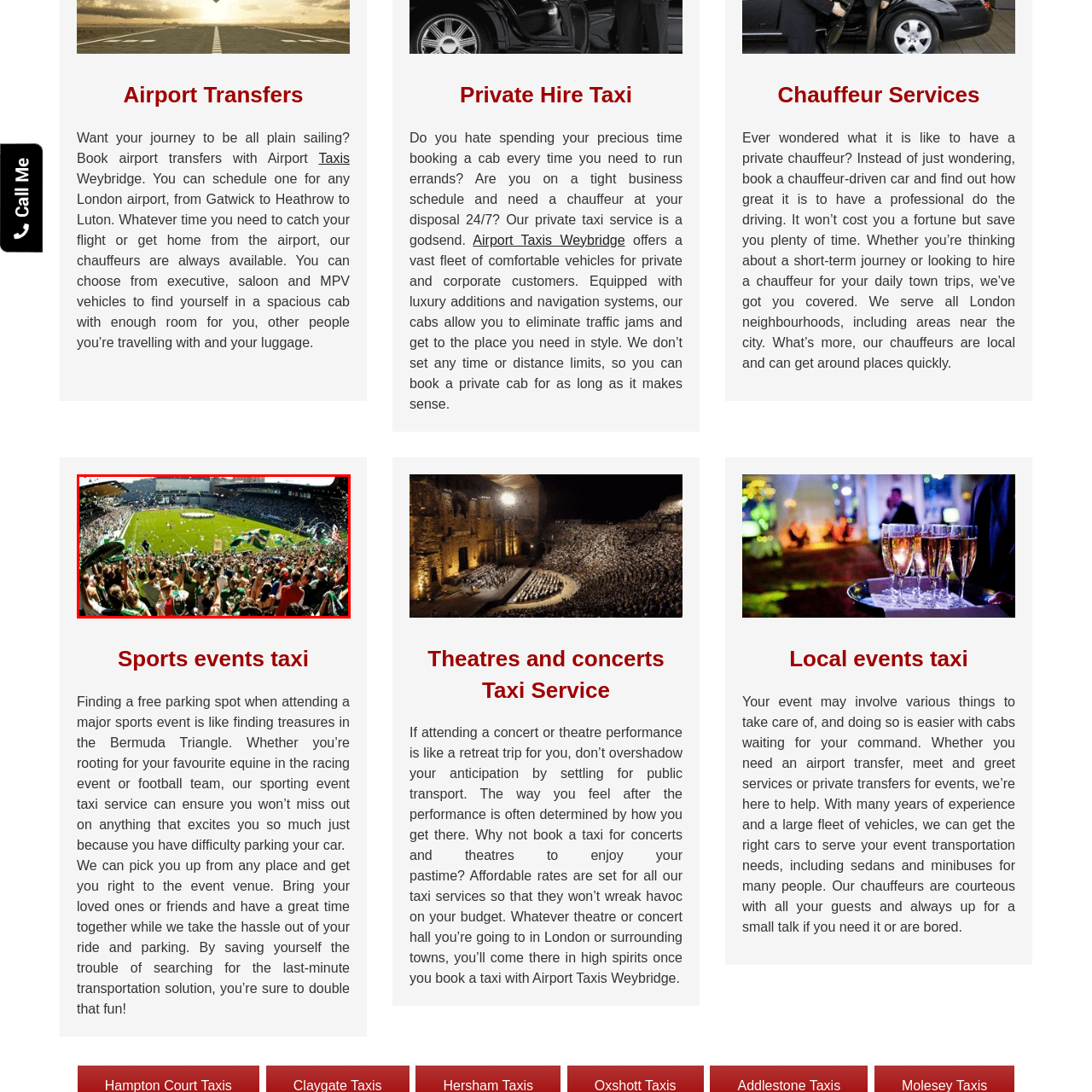Narrate the specific details and elements found within the red-bordered image.

The image captures an electrifying scene from a sports event, showcasing a vibrant crowd of enthusiastic fans in a stadium. The fans are adorned in colorful attire, waving flags and scarves, creating a sea of team colors against the backdrop of a lush green field. Confetti floats through the air, adding to the celebratory atmosphere as the excitement builds for the upcoming match. This thrilling moment reflects the energy and passion surrounding live sporting events, symbolizing the joy of communal support and shared experiences amongst fans. The image is prominently linked to the services provided by Airport Taxis Weybridge, which offers convenient transportation options for attendees navigating to major sports events.